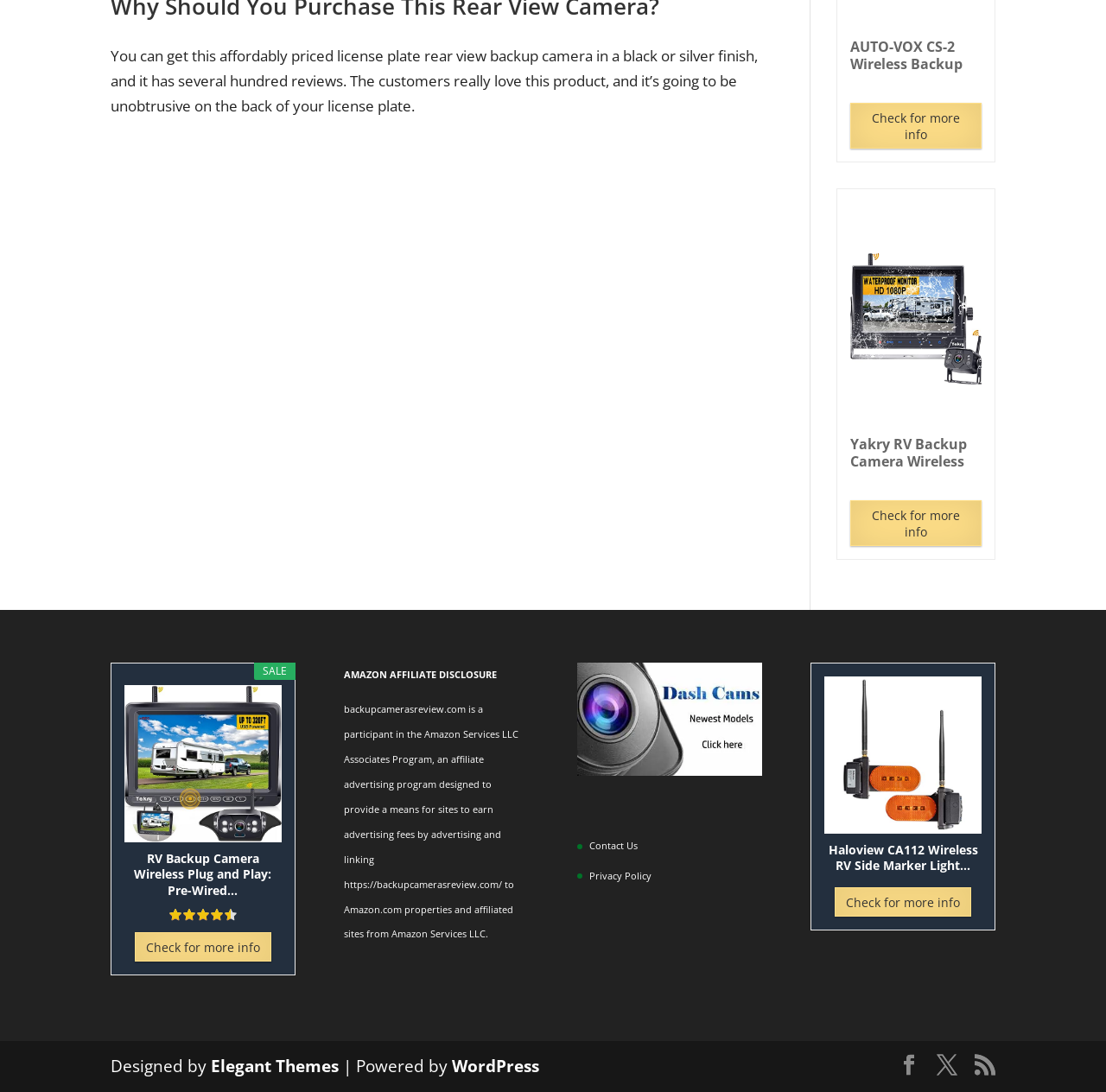Please determine the bounding box coordinates of the element to click in order to execute the following instruction: "Check the product details of AUTO-VOX CS-2 Wireless Backup Camera". The coordinates should be four float numbers between 0 and 1, specified as [left, top, right, bottom].

[0.769, 0.035, 0.887, 0.066]